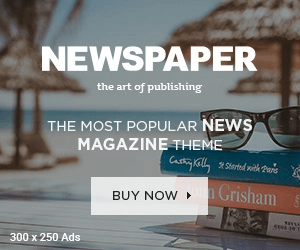What is the size of the 'BUY NOW' button?
Look at the webpage screenshot and answer the question with a detailed explanation.

The dimensions of the 'BUY NOW' button are explicitly stated as 300 x 250 pixels, indicating that it is a key element for web layout and design.